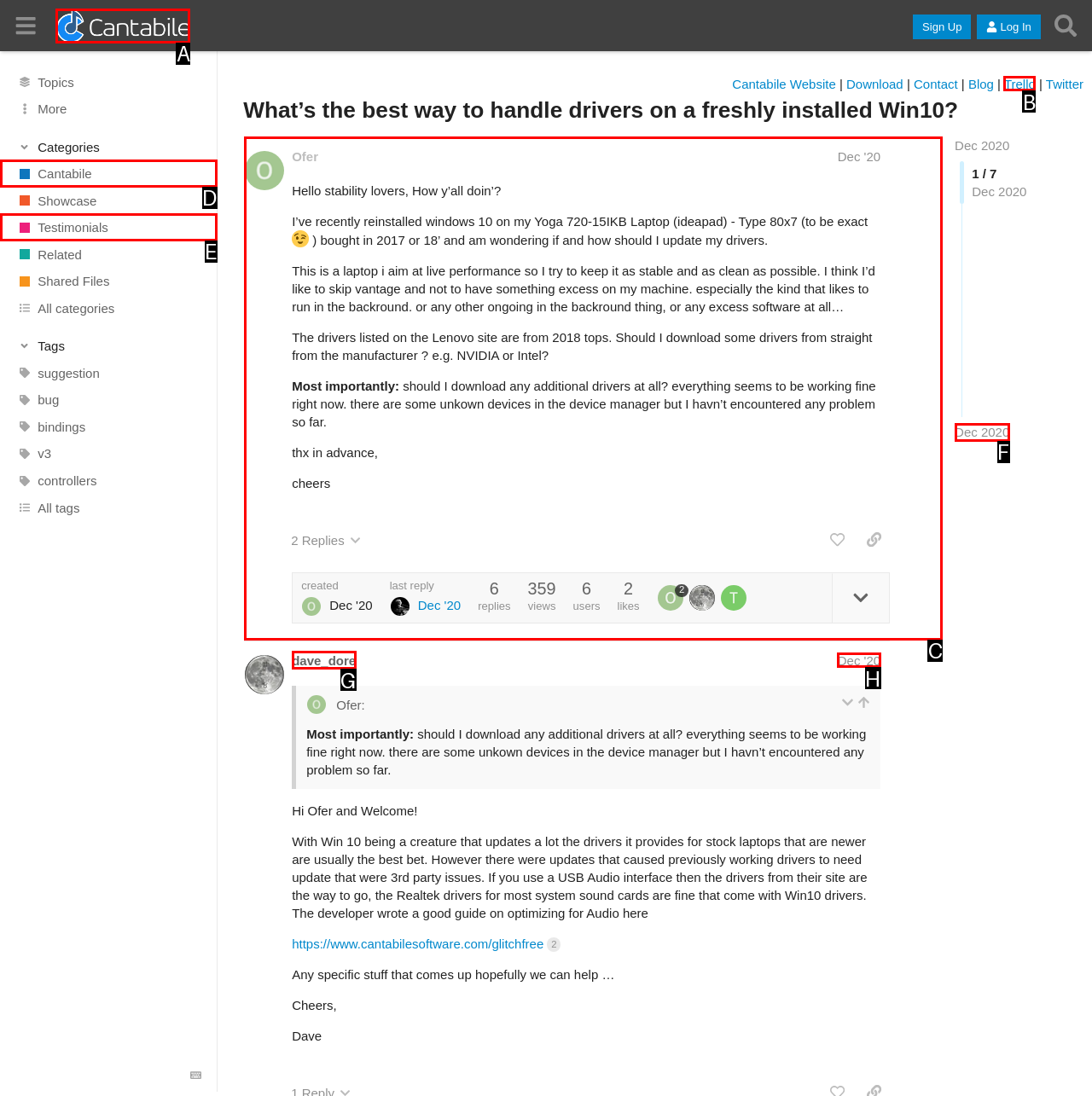Determine which option you need to click to execute the following task: Read the post by Ofer. Provide your answer as a single letter.

C